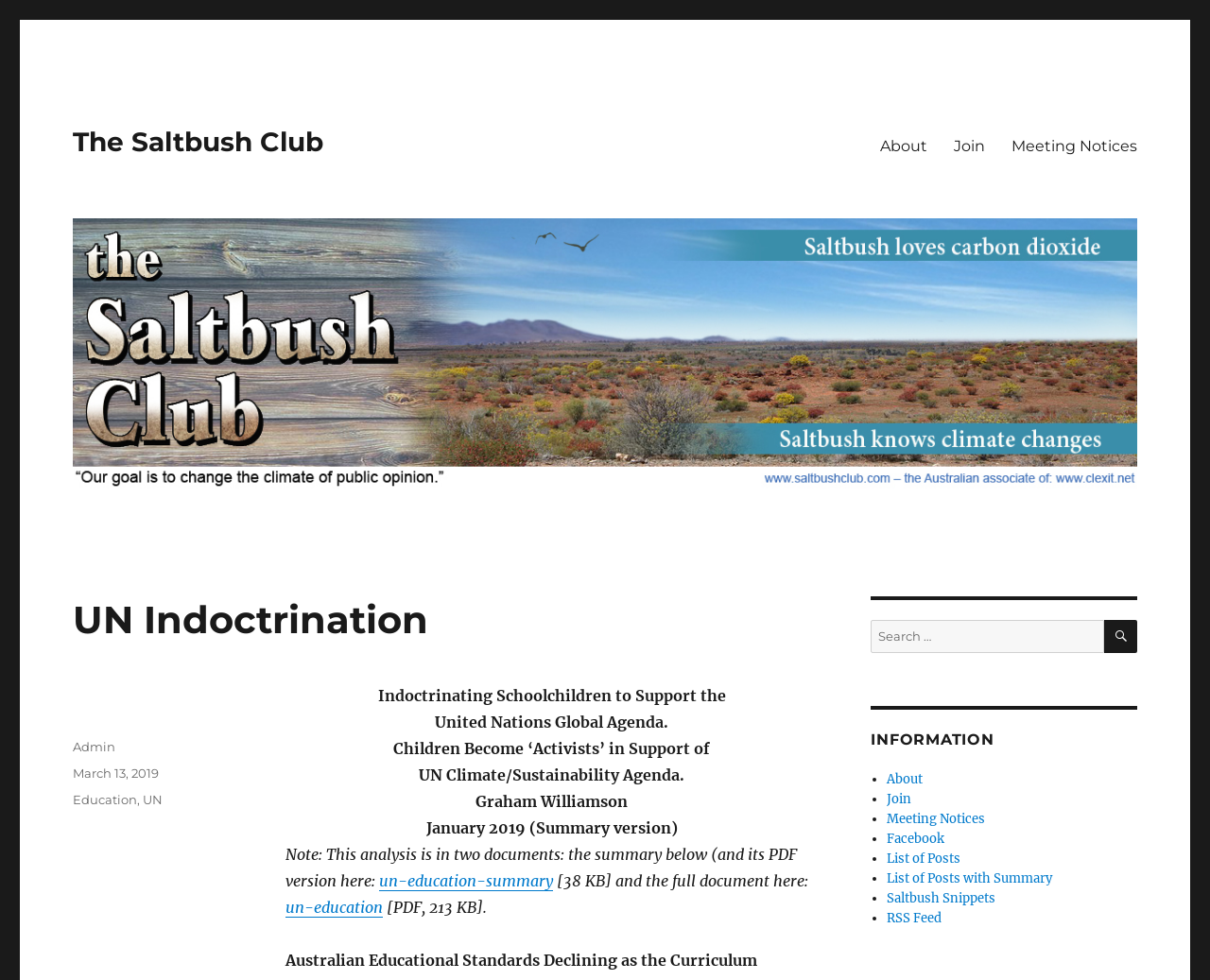Please find the bounding box coordinates of the element that you should click to achieve the following instruction: "Read the article 'UN Indoctrination'". The coordinates should be presented as four float numbers between 0 and 1: [left, top, right, bottom].

[0.06, 0.608, 0.676, 0.656]